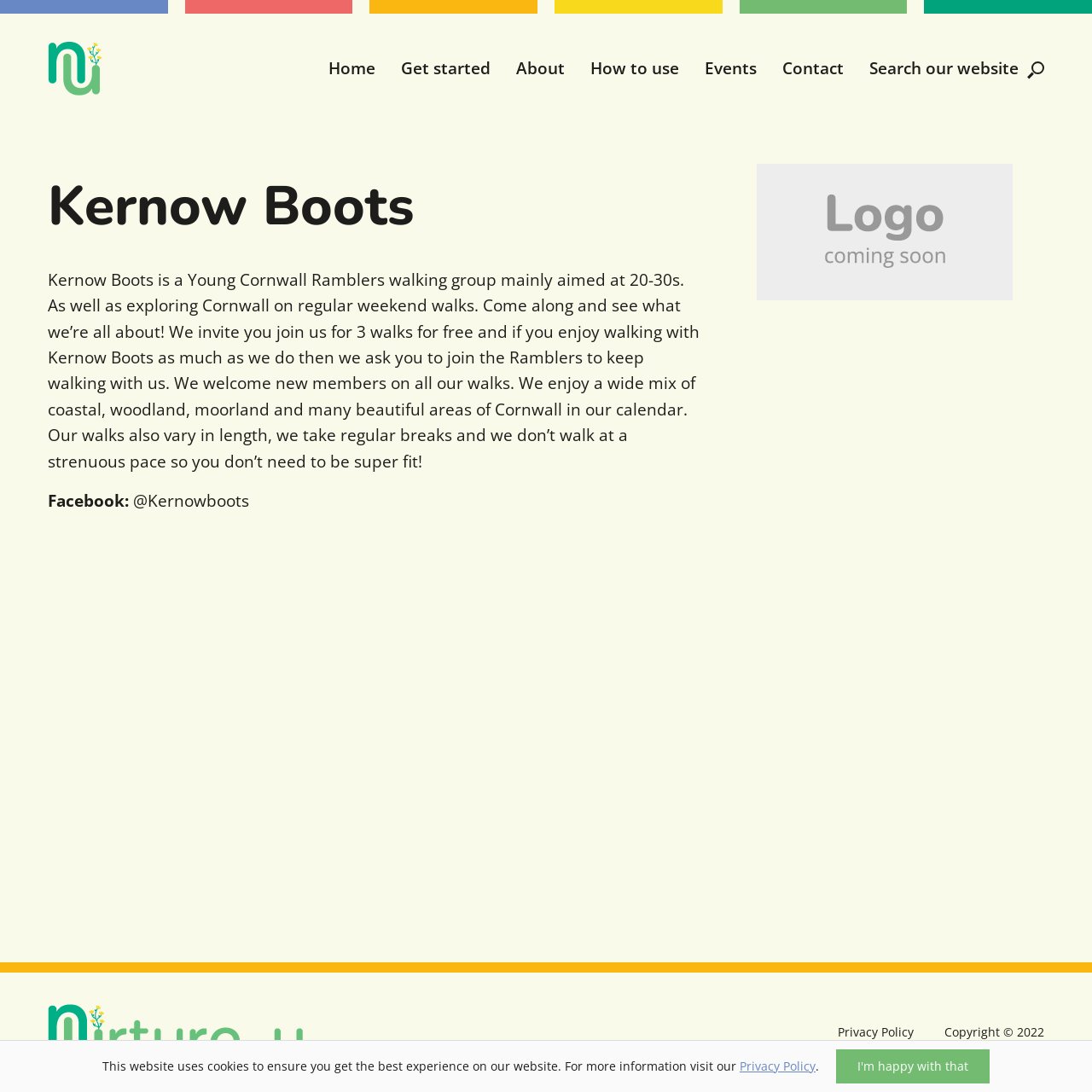Provide the bounding box coordinates of the UI element that matches the description: "Get started".

[0.355, 0.047, 0.461, 0.078]